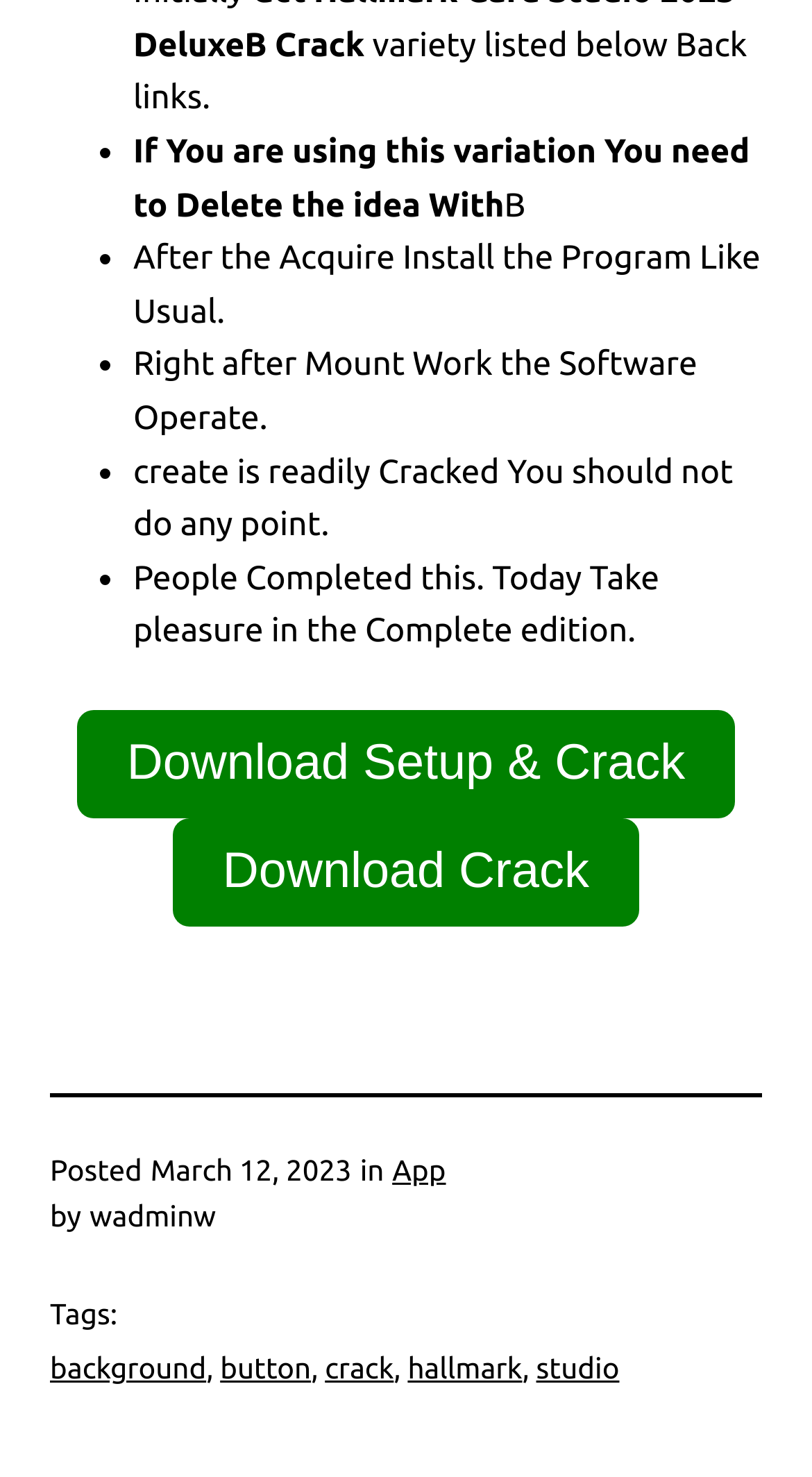Locate the bounding box coordinates of the clickable region to complete the following instruction: "View background."

[0.062, 0.915, 0.254, 0.938]